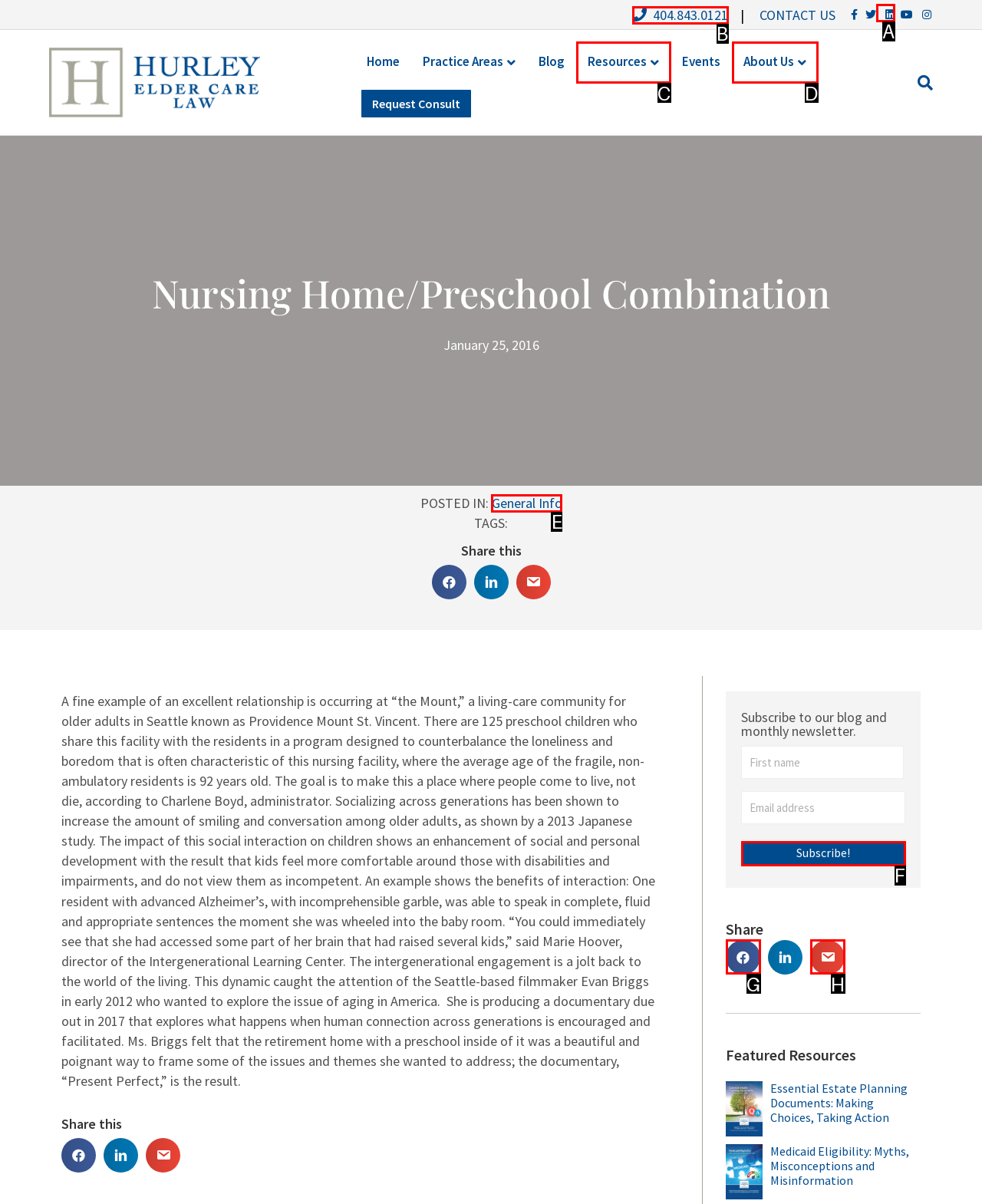Identify the letter of the option to click in order to Subscribe to the blog and newsletter. Answer with the letter directly.

F